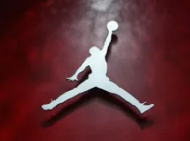Provide an in-depth description of the image.

The image features a striking illustration of the iconic Air Jordan logo, showcasing the silhouette of a basketball player in mid-air, performing a slam dunk. The figure is rendered in a clean white color, standing out vividly against a rich red background. This design not only reflects the athletic prowess associated with the Jordan brand but is also emblematic of its impact on sneaker culture and sports fashion. The Air Jordan logo, created for the legendary basketball player Michael Jordan, symbolizes excellence and performance, resonating with fans and sneaker enthusiasts alike.